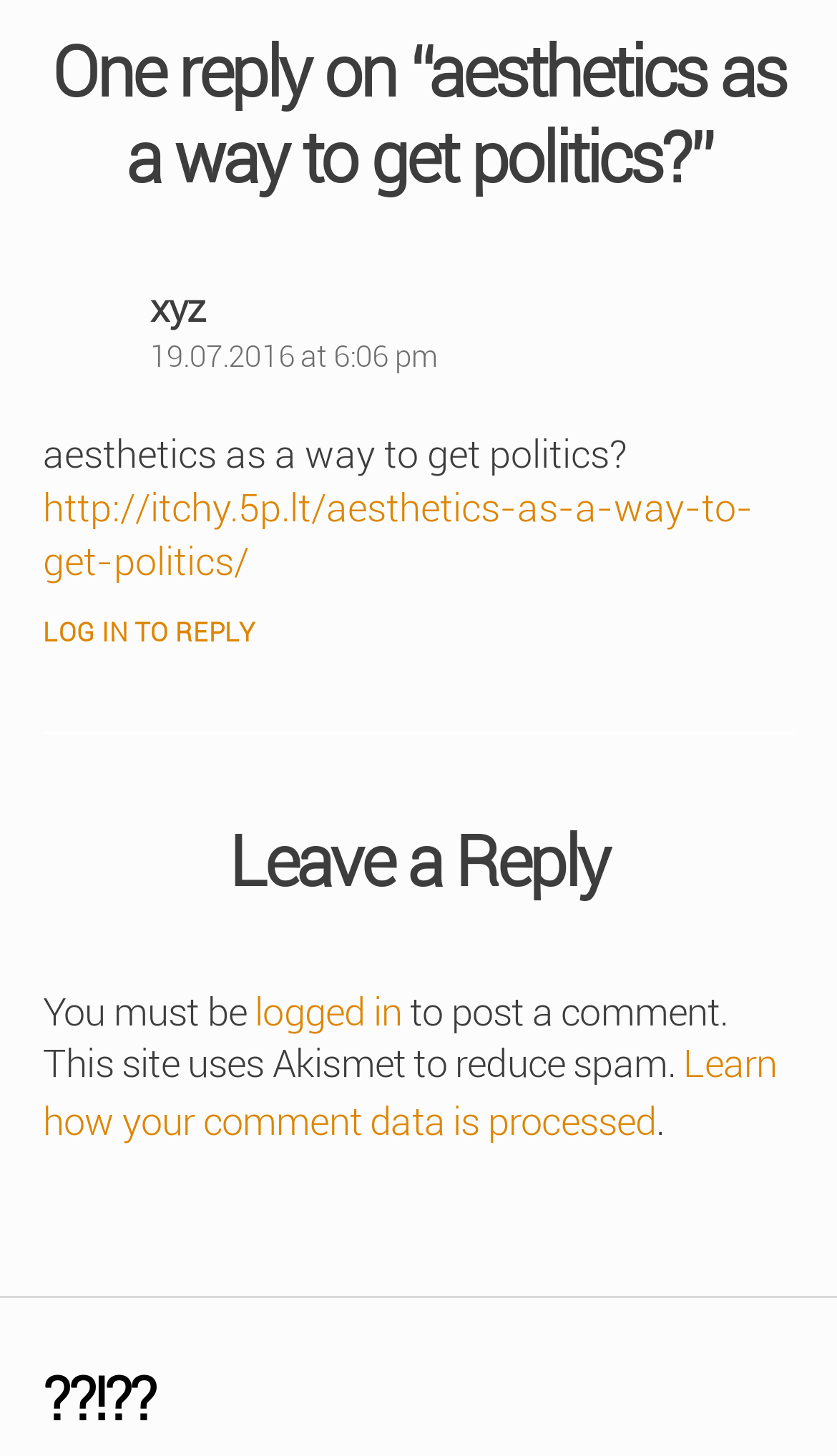What is the date of the comment?
Refer to the screenshot and deliver a thorough answer to the question presented.

I found the date of the comment in the link '19.07.2016 at 6:06 pm', which is located in the article section.